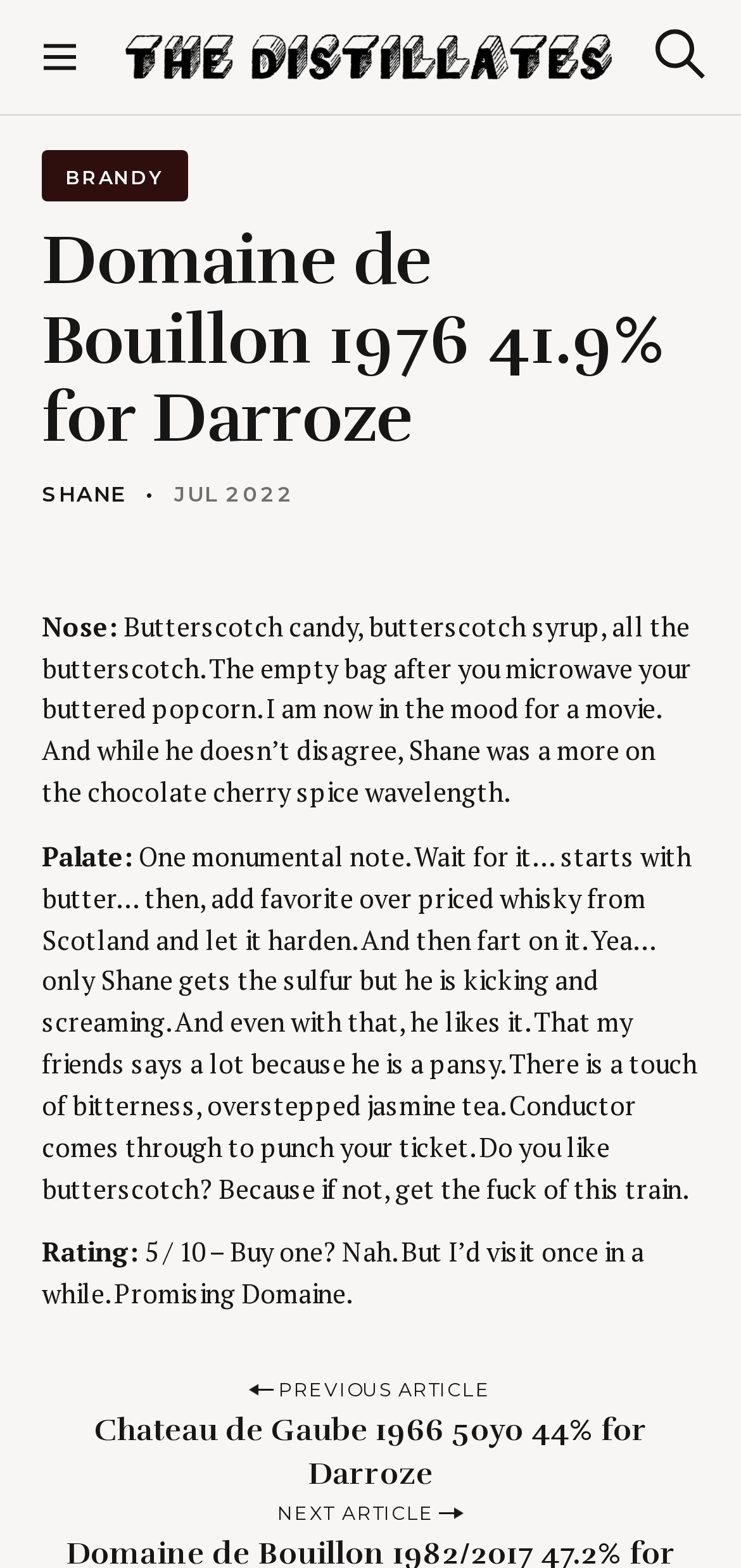Using the provided description: "alt="The Distillates"", find the bounding box coordinates of the corresponding UI element. The output should be four float numbers between 0 and 1, in the format [left, top, right, bottom].

[0.169, 0.021, 0.826, 0.051]